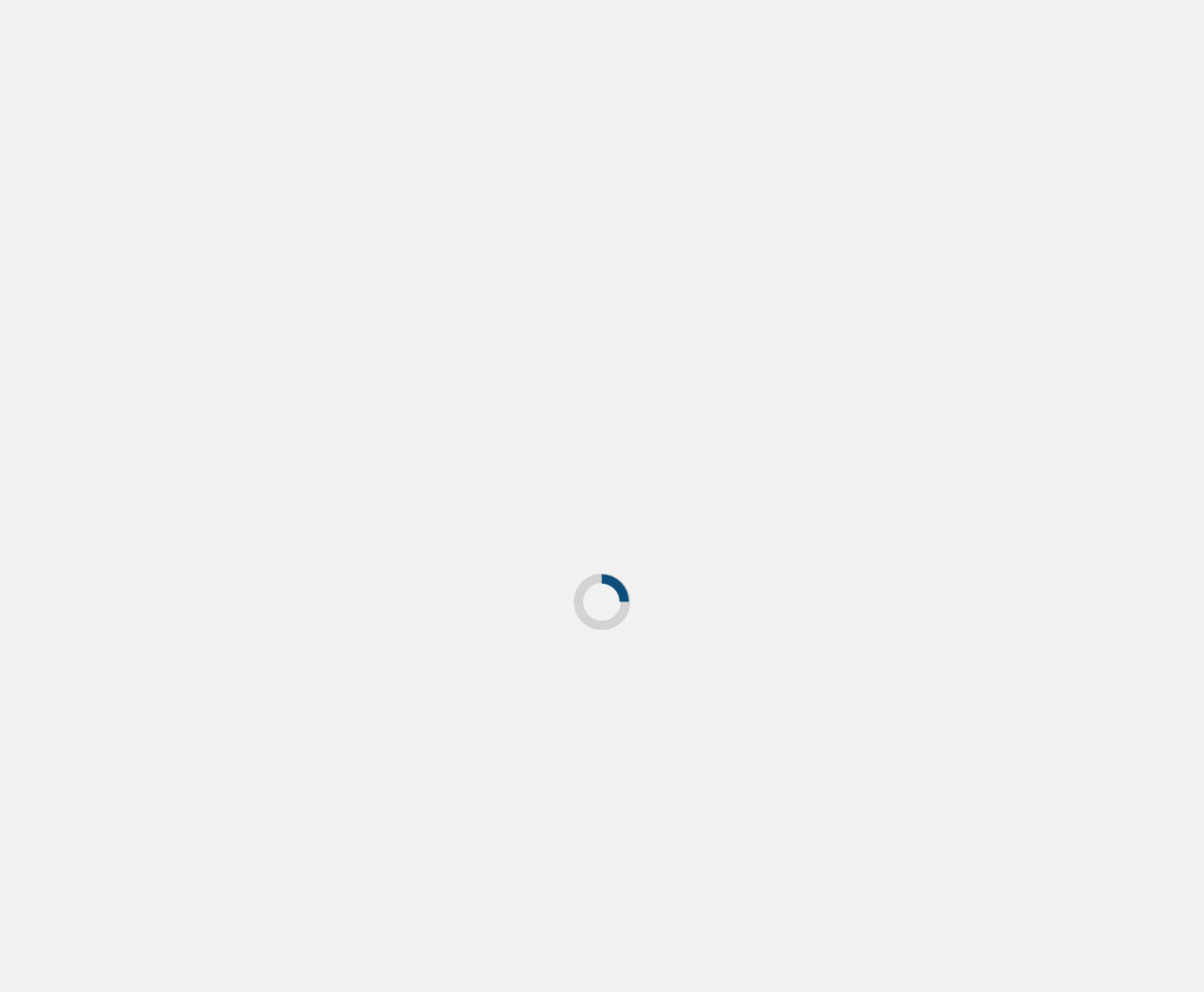What is the purpose of the search bar?
Answer with a single word or phrase, using the screenshot for reference.

To search the website